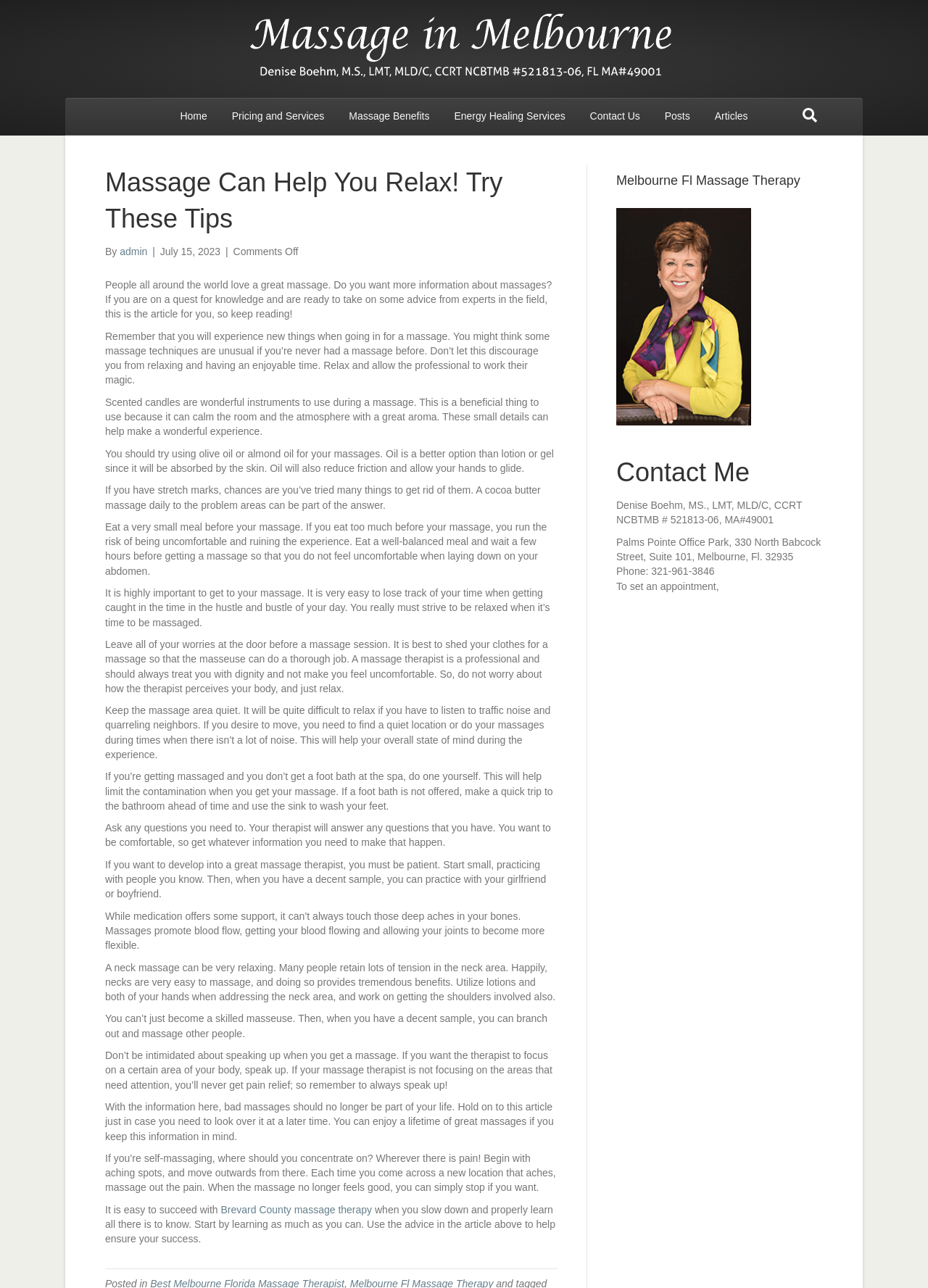Locate the bounding box coordinates of the clickable part needed for the task: "View the Robot Company page".

None